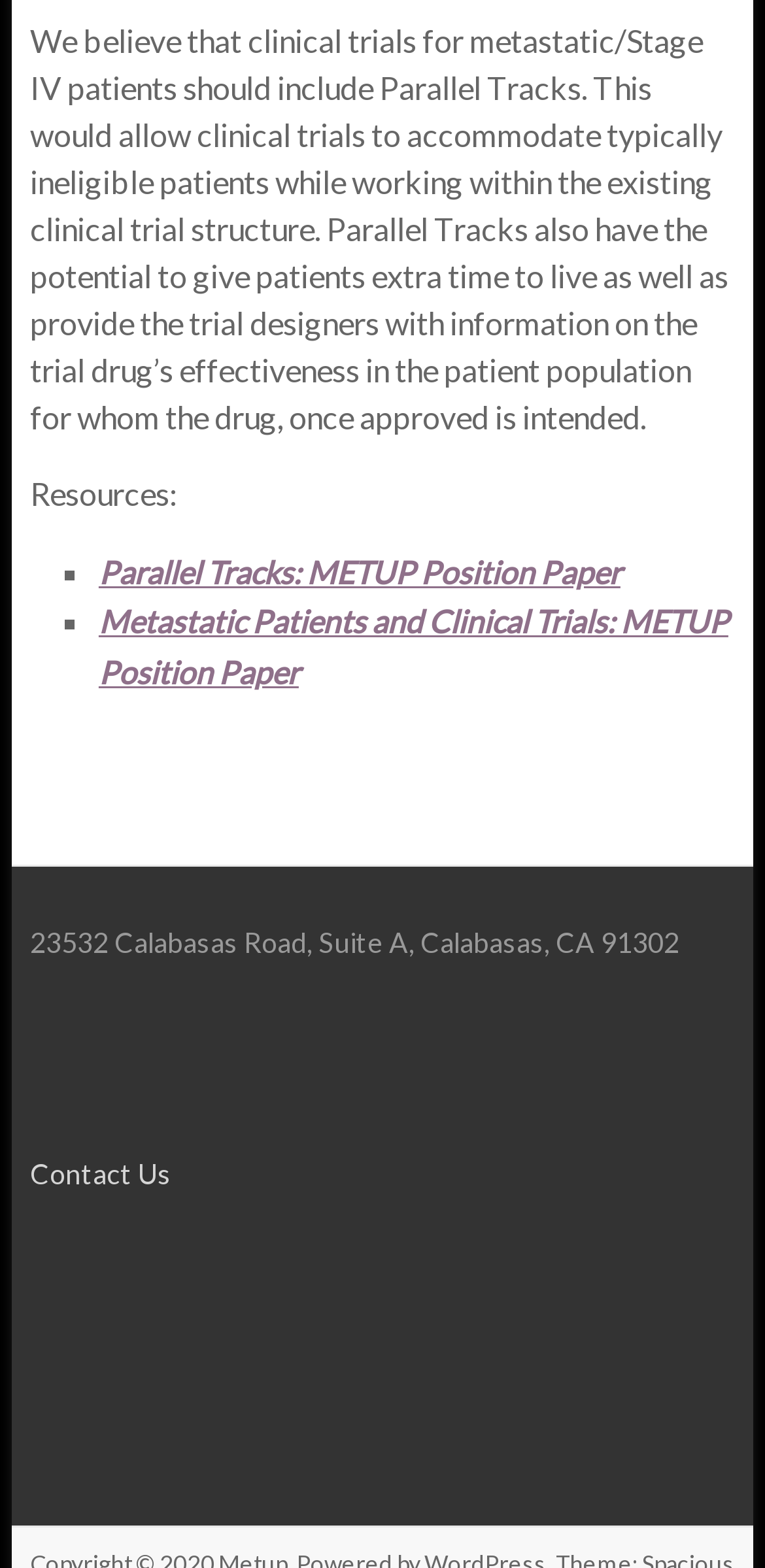Answer the following in one word or a short phrase: 
What is the contact method provided on the webpage?

Contact Us link